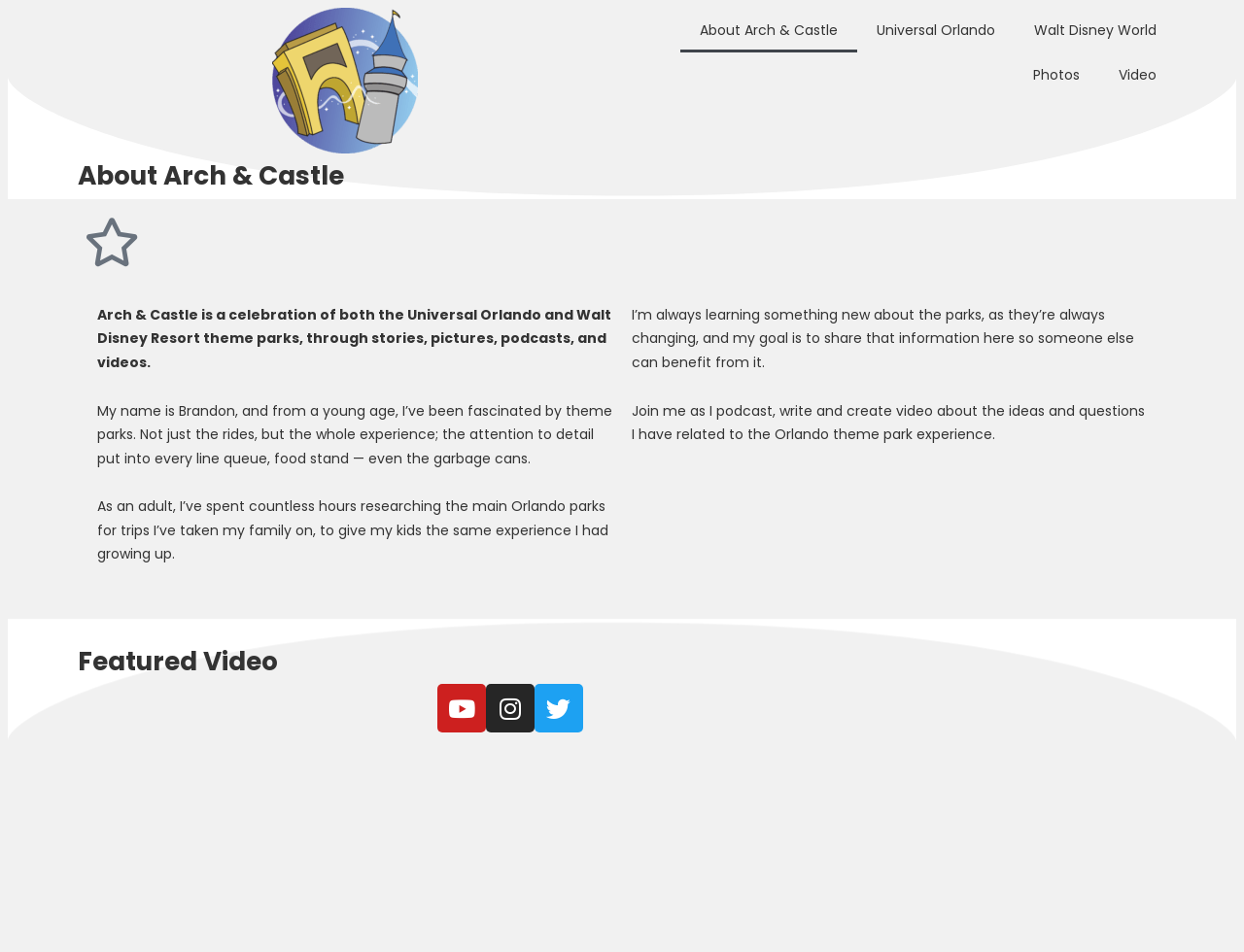What type of content is featured on the website?
Kindly offer a comprehensive and detailed response to the question.

The text states that the website is 'a celebration of both the Universal Orlando and Walt Disney Resort theme parks, through stories, pictures, podcasts, and videos'.